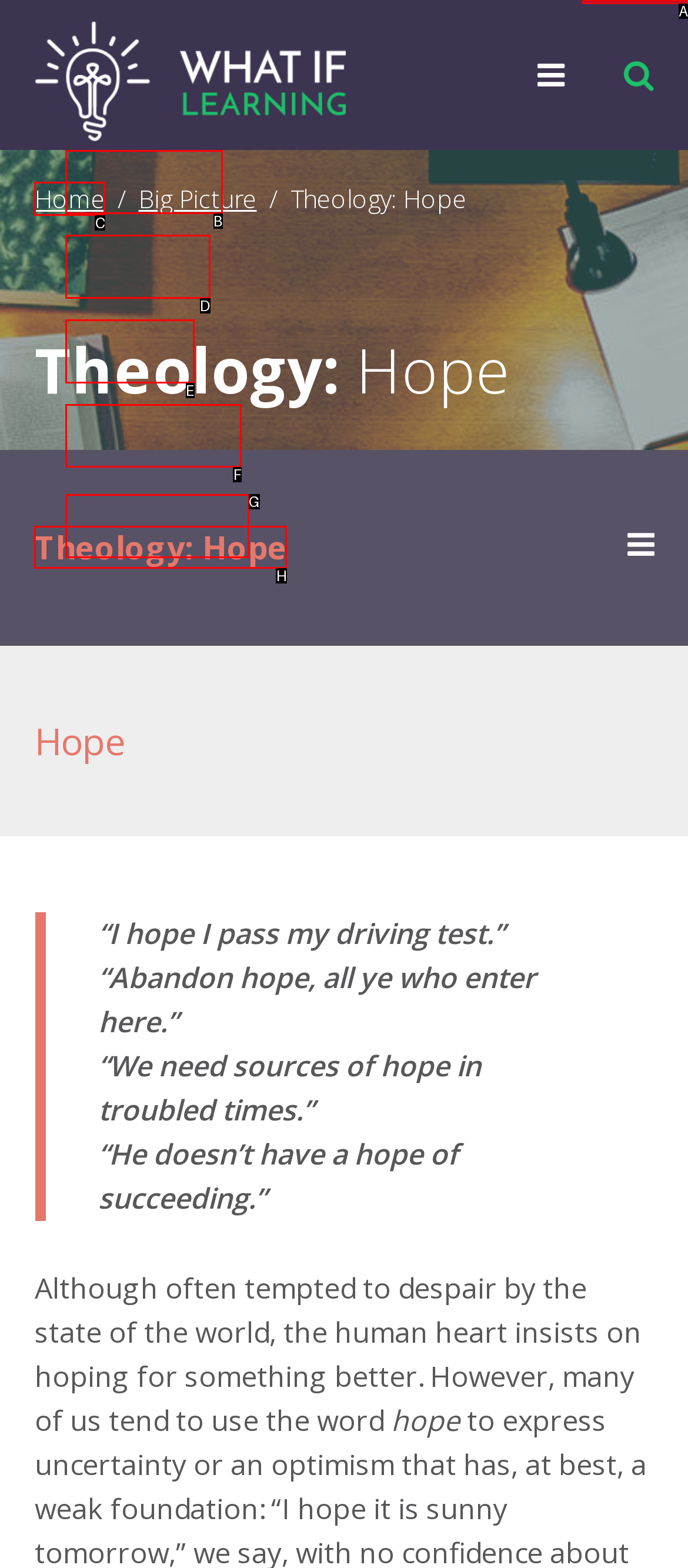Identify which HTML element to click to fulfill the following task: Explore the Big Picture link. Provide your response using the letter of the correct choice.

F